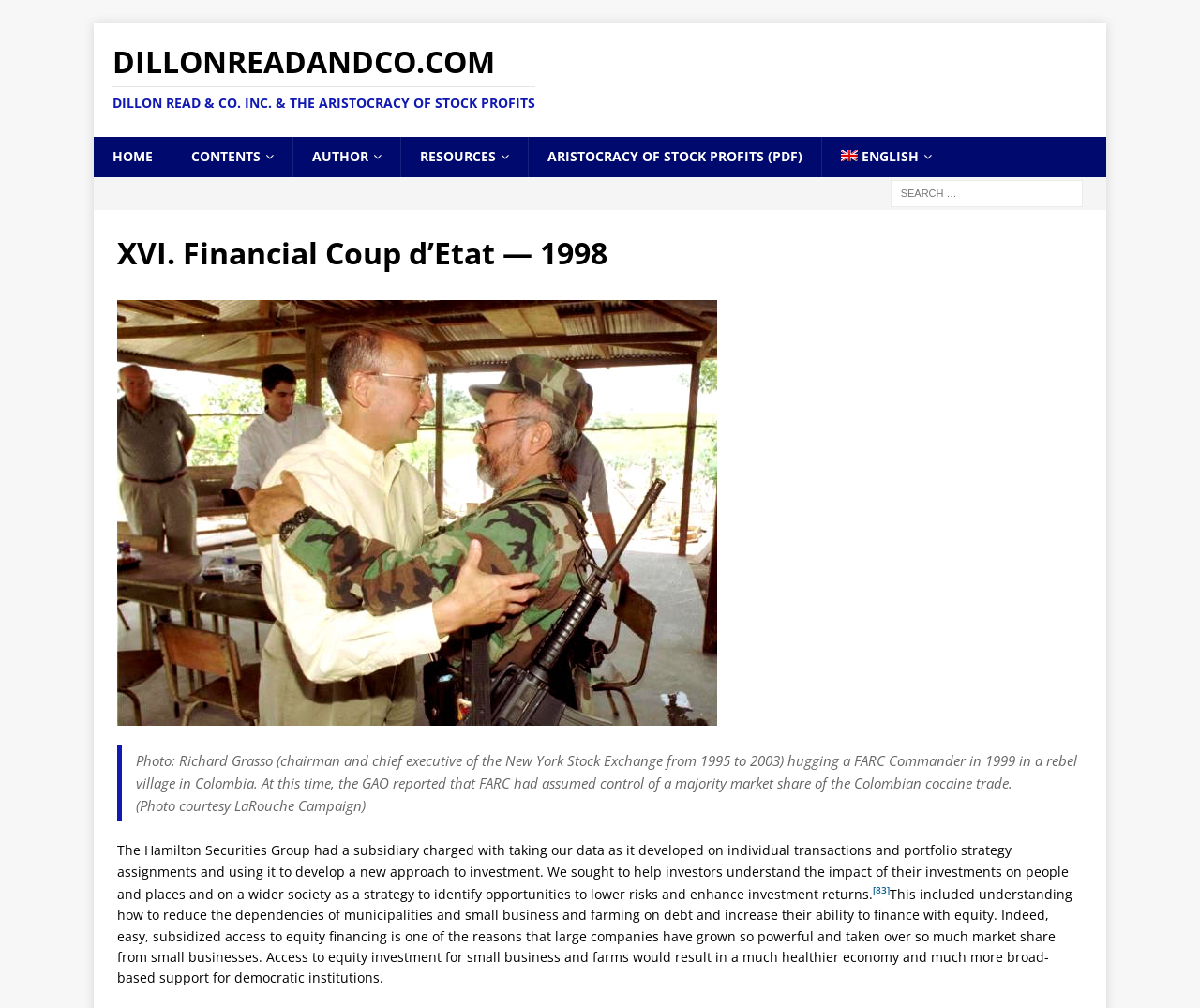What is the purpose of the Hamilton Securities Group's subsidiary? Examine the screenshot and reply using just one word or a brief phrase.

Develop a new approach to investment